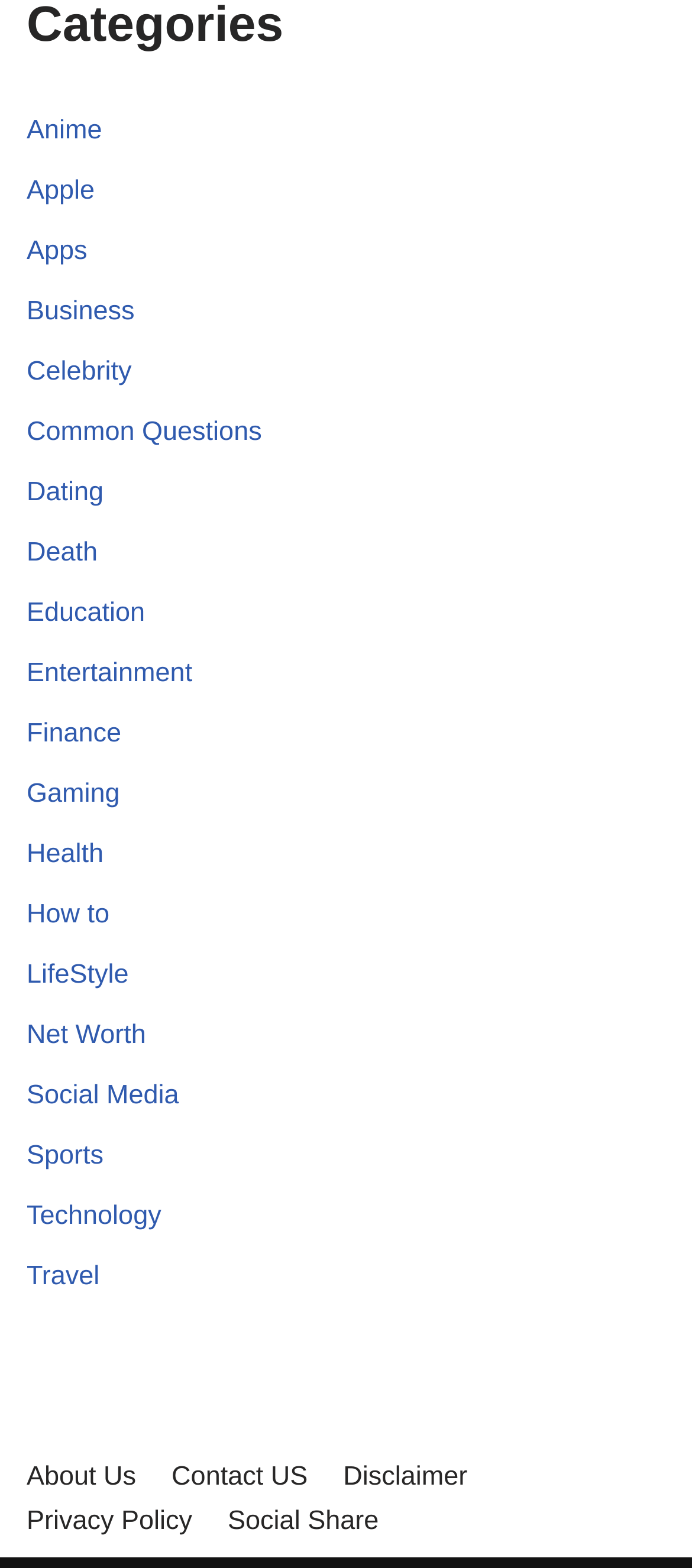Please provide a one-word or short phrase answer to the question:
What is the first category listed?

Anime